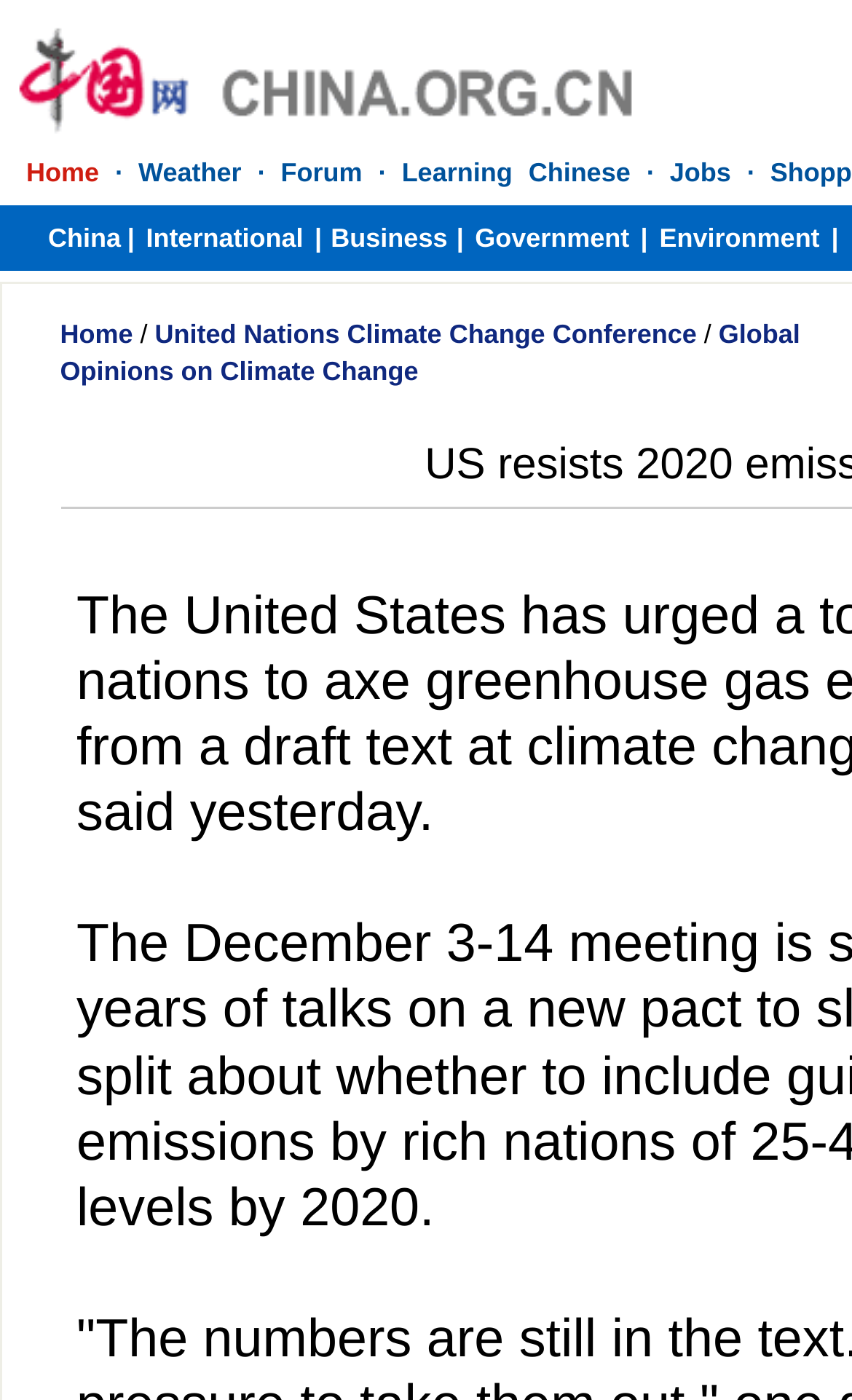What is the last link on the second navigation bar?
Based on the image, respond with a single word or phrase.

Environment